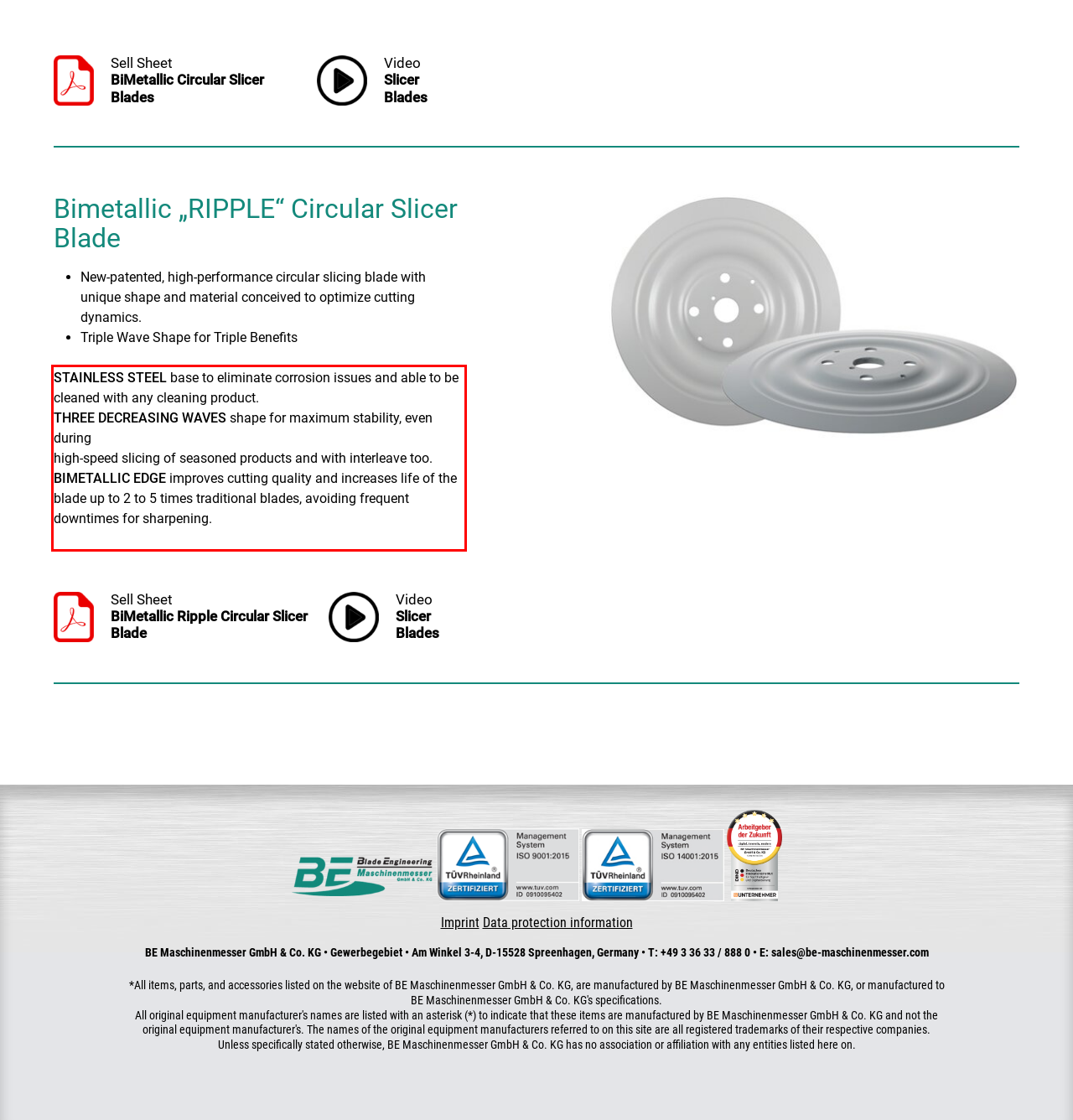Please take the screenshot of the webpage, find the red bounding box, and generate the text content that is within this red bounding box.

STAINLESS STEEL base to eliminate corrosion issues and able to be cleaned with any cleaning product. THREE DECREASING WAVES shape for maximum stability, even during high-speed slicing of seasoned products and with interleave too. BIMETALLIC EDGE improves cutting quality and increases life of the blade up to 2 to 5 times traditional blades, avoiding frequent downtimes for sharpening.